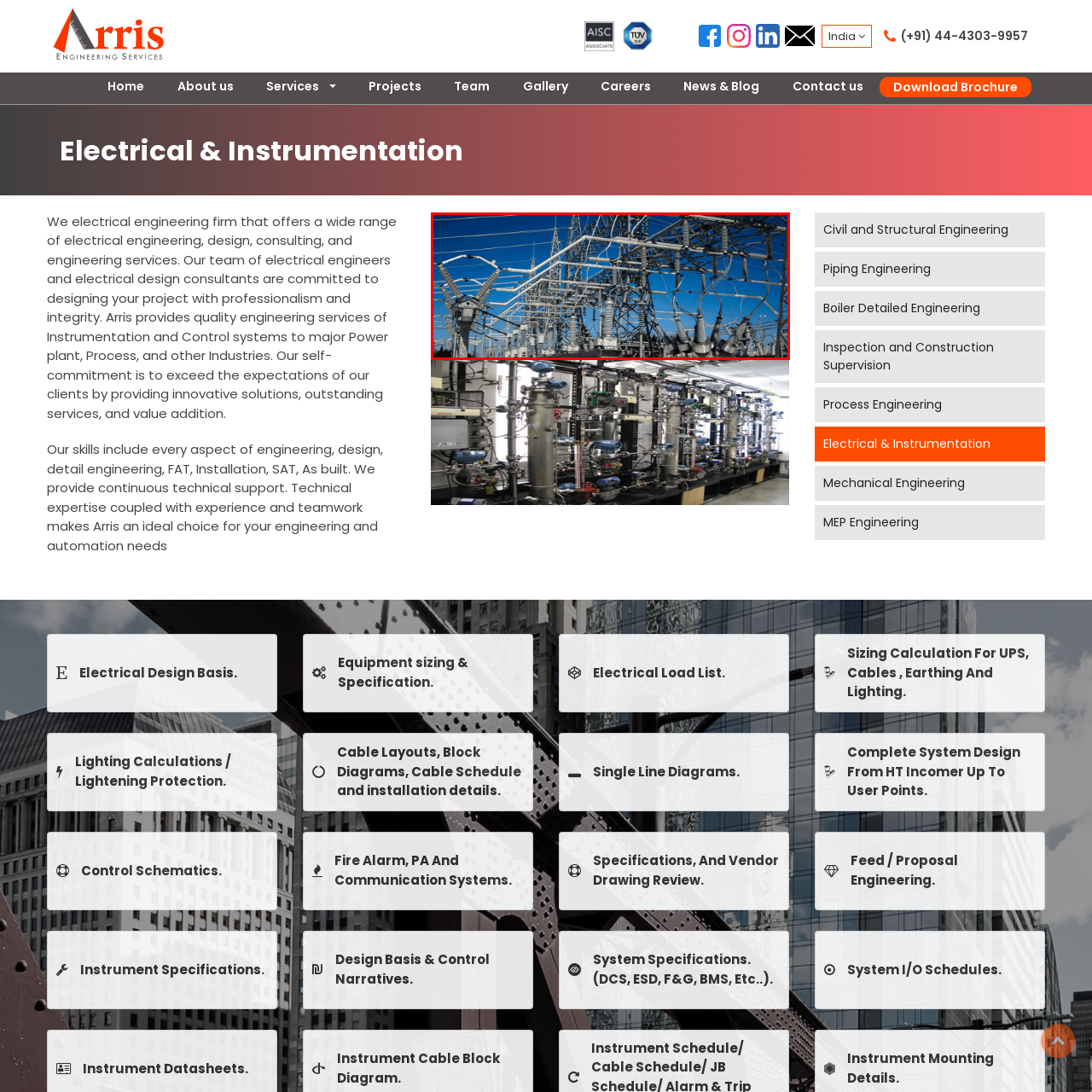Observe the highlighted image and answer the following: What is the purpose of insulators?

To play a crucial role